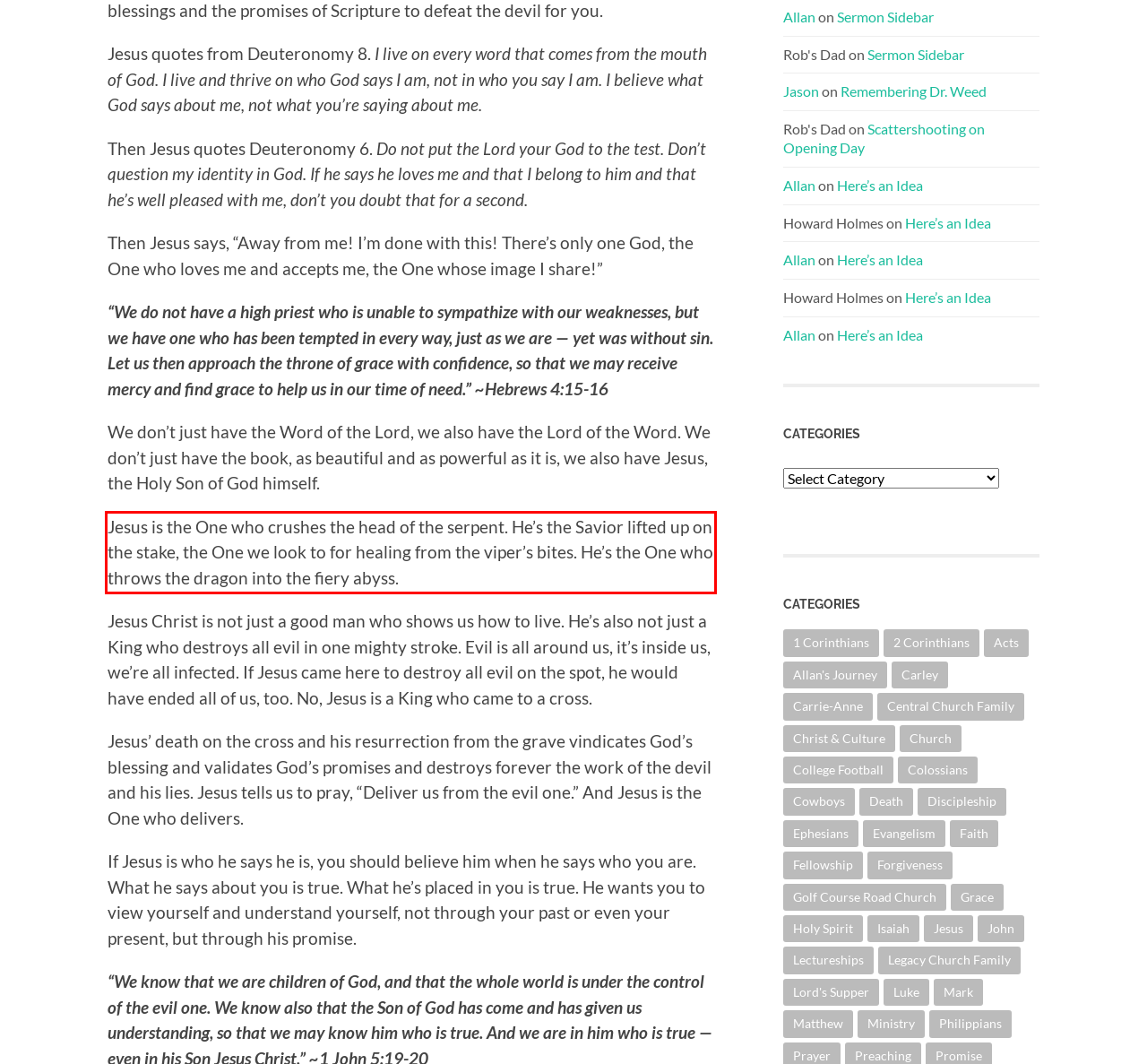From the provided screenshot, extract the text content that is enclosed within the red bounding box.

Jesus is the One who crushes the head of the serpent. He’s the Savior lifted up on the stake, the One we look to for healing from the viper’s bites. He’s the One who throws the dragon into the fiery abyss.